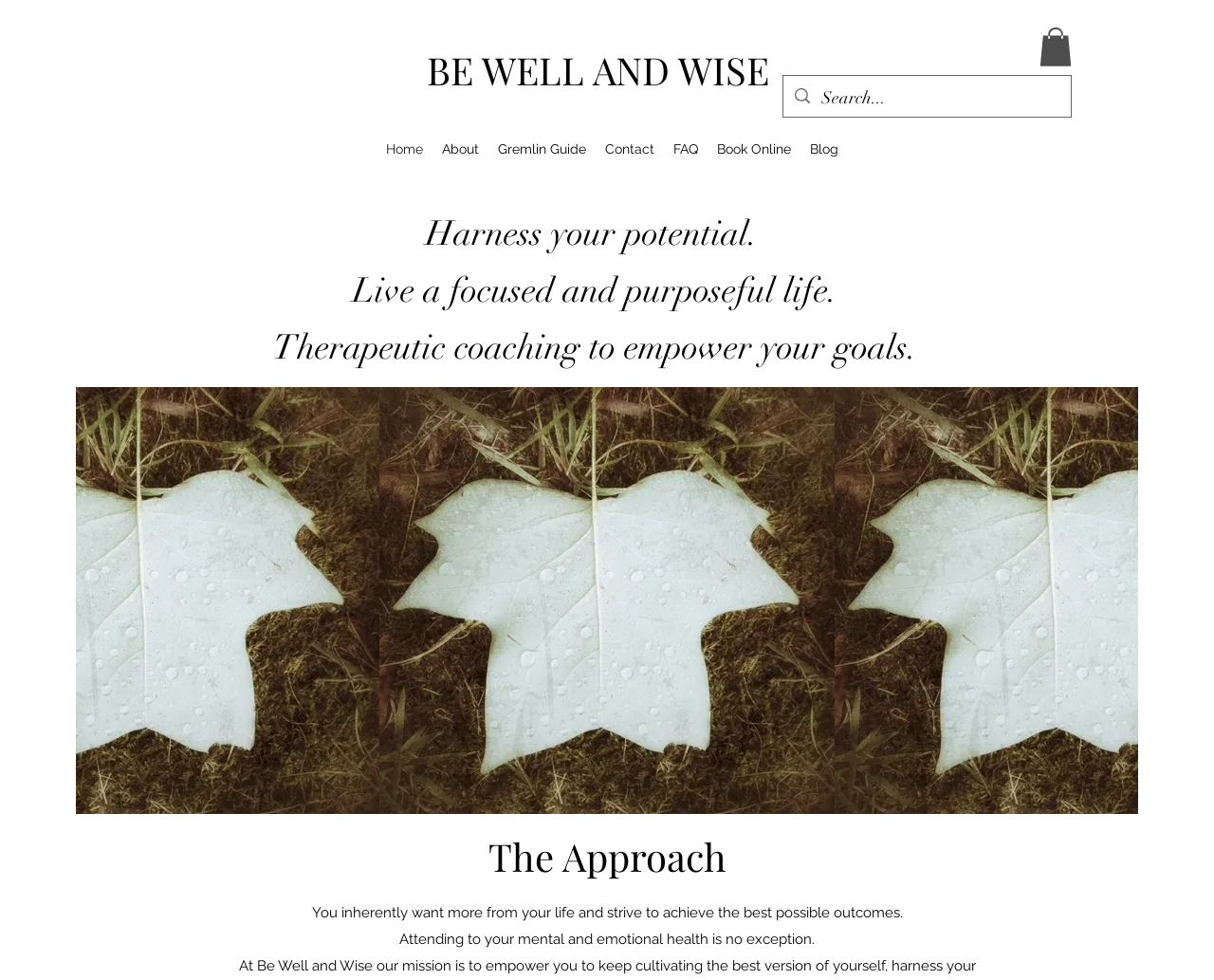What is the purpose of the search bar?
Give a comprehensive and detailed explanation for the question.

The search bar is likely intended for users to search for specific content or keywords within the website, allowing them to quickly find relevant information.